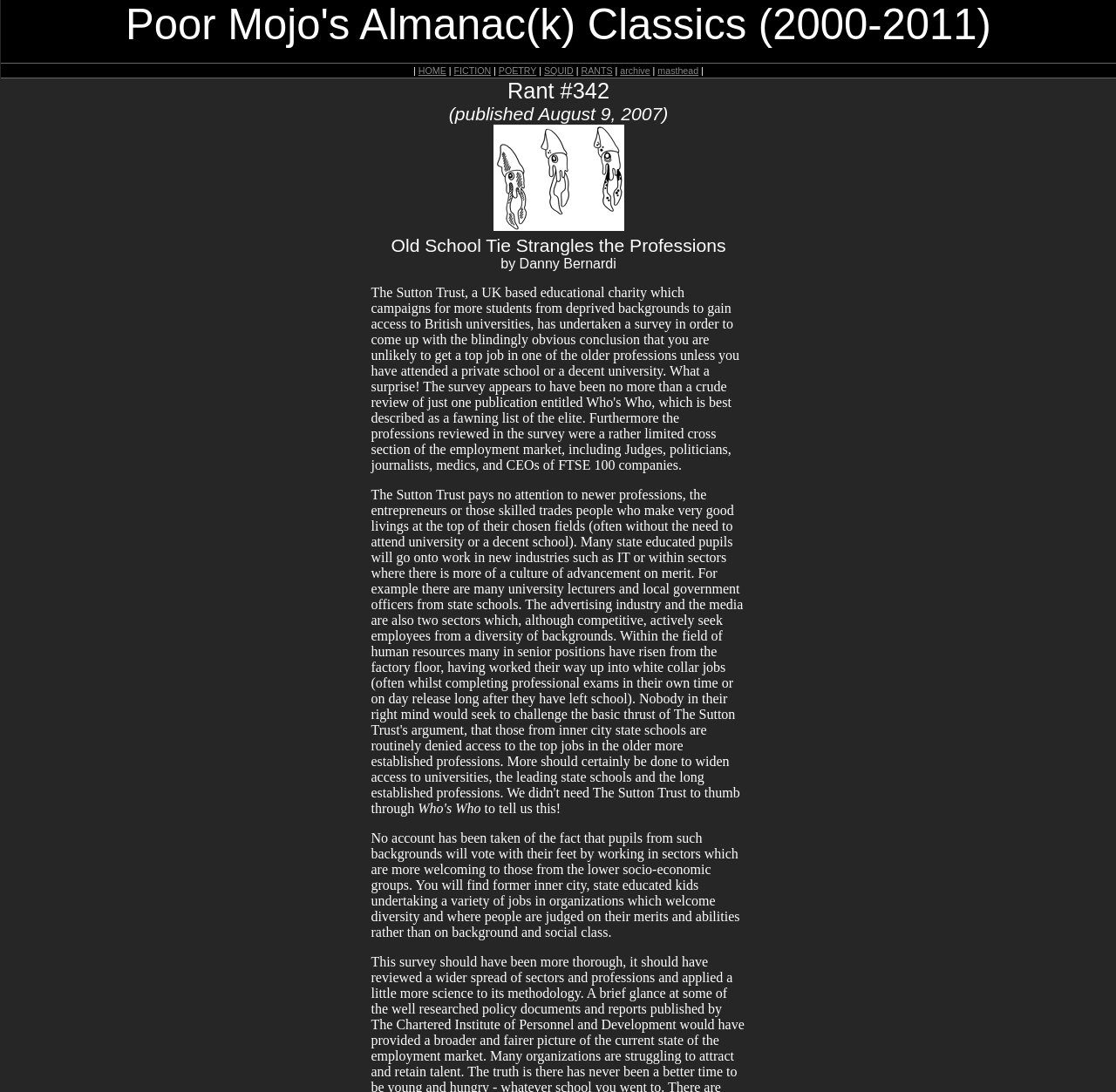What is the title of the rant?
Please respond to the question with a detailed and well-explained answer.

The title of the rant is obtained from the static text element 'Rant #342' located at coordinates [0.455, 0.072, 0.546, 0.094].